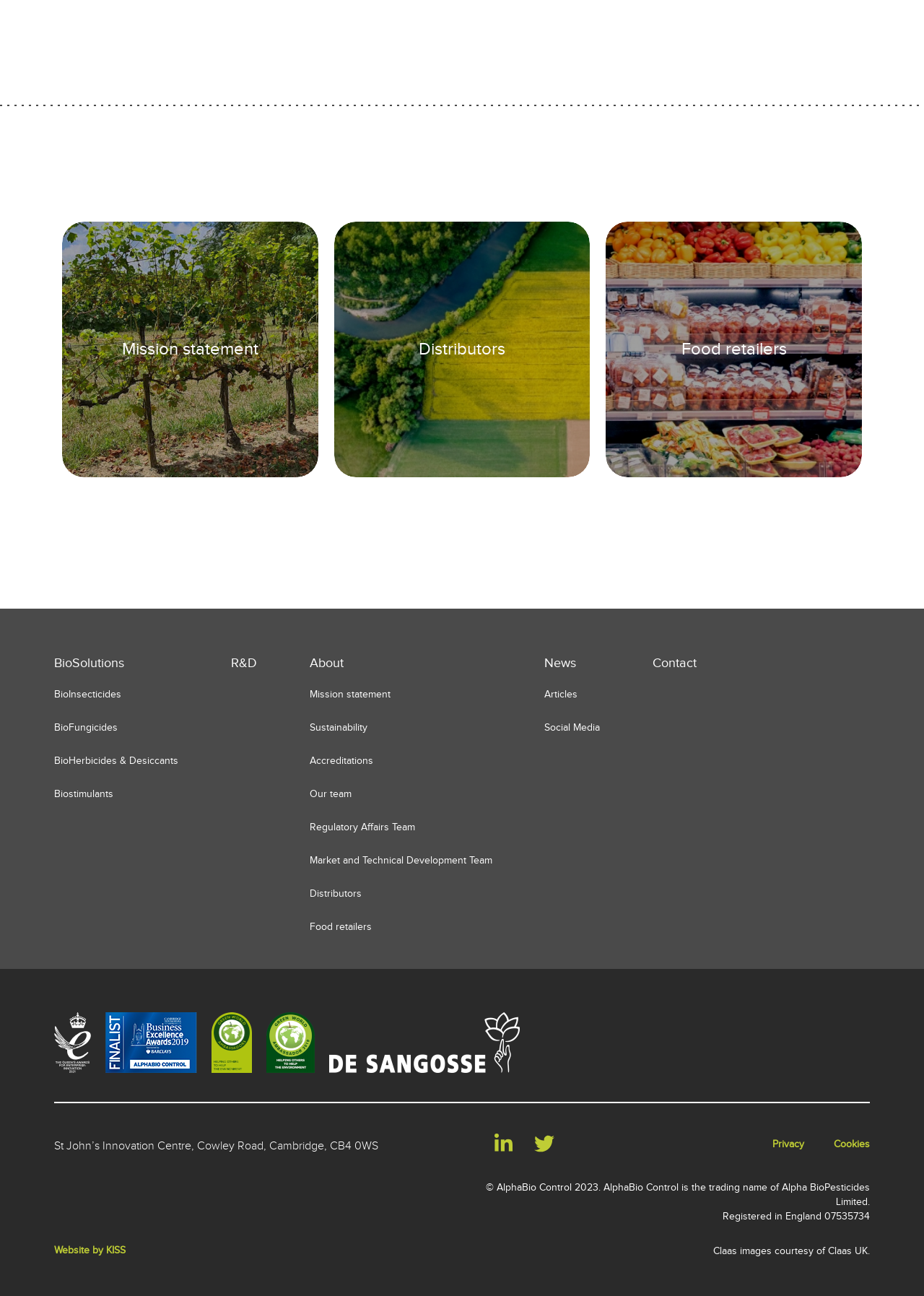Identify the bounding box coordinates for the UI element described as follows: "parent_node: Mission statement". Ensure the coordinates are four float numbers between 0 and 1, formatted as [left, top, right, bottom].

[0.067, 0.171, 0.344, 0.368]